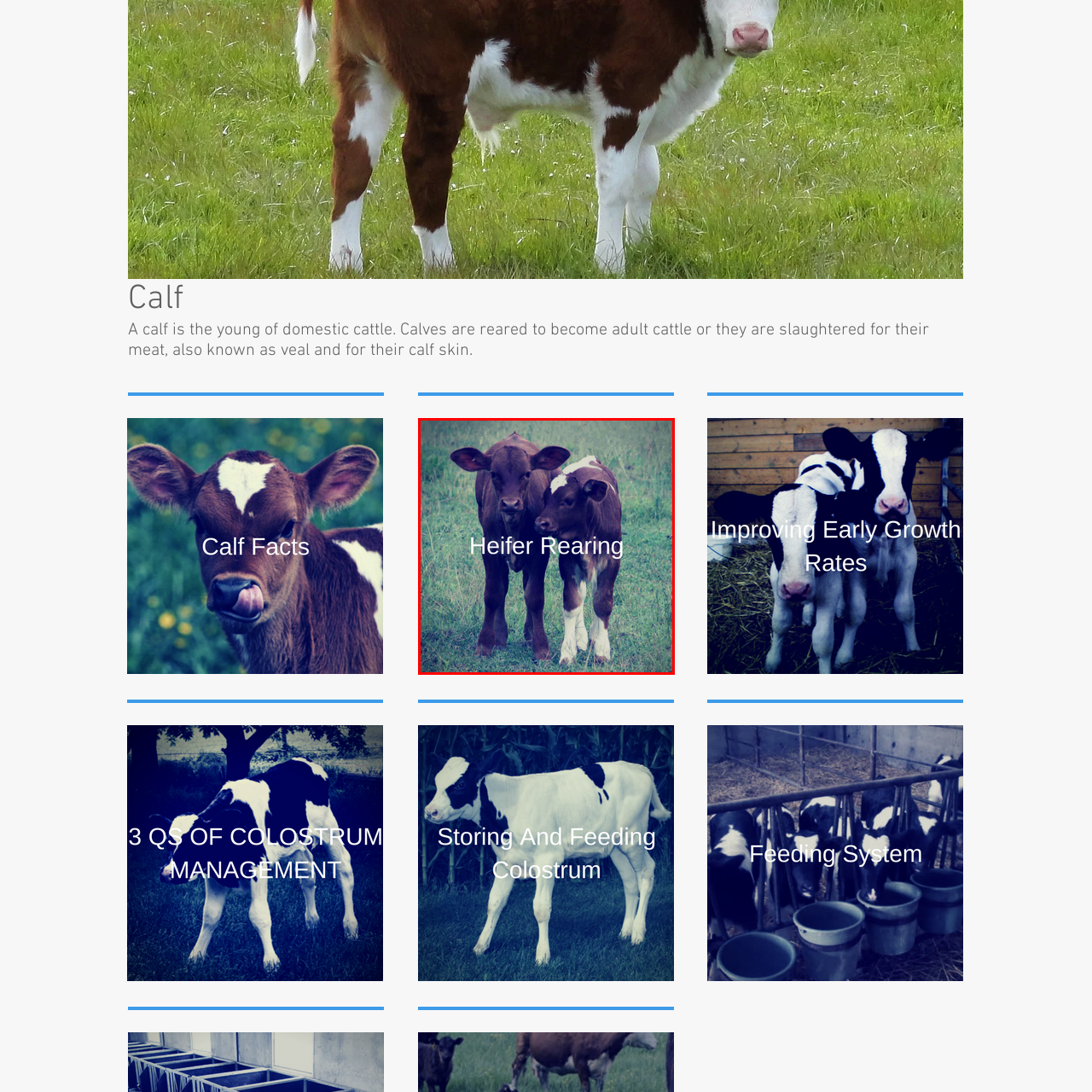Refer to the image within the red outline and provide a one-word or phrase answer to the question:
What is the atmosphere created by the lush green backdrop?

Serene